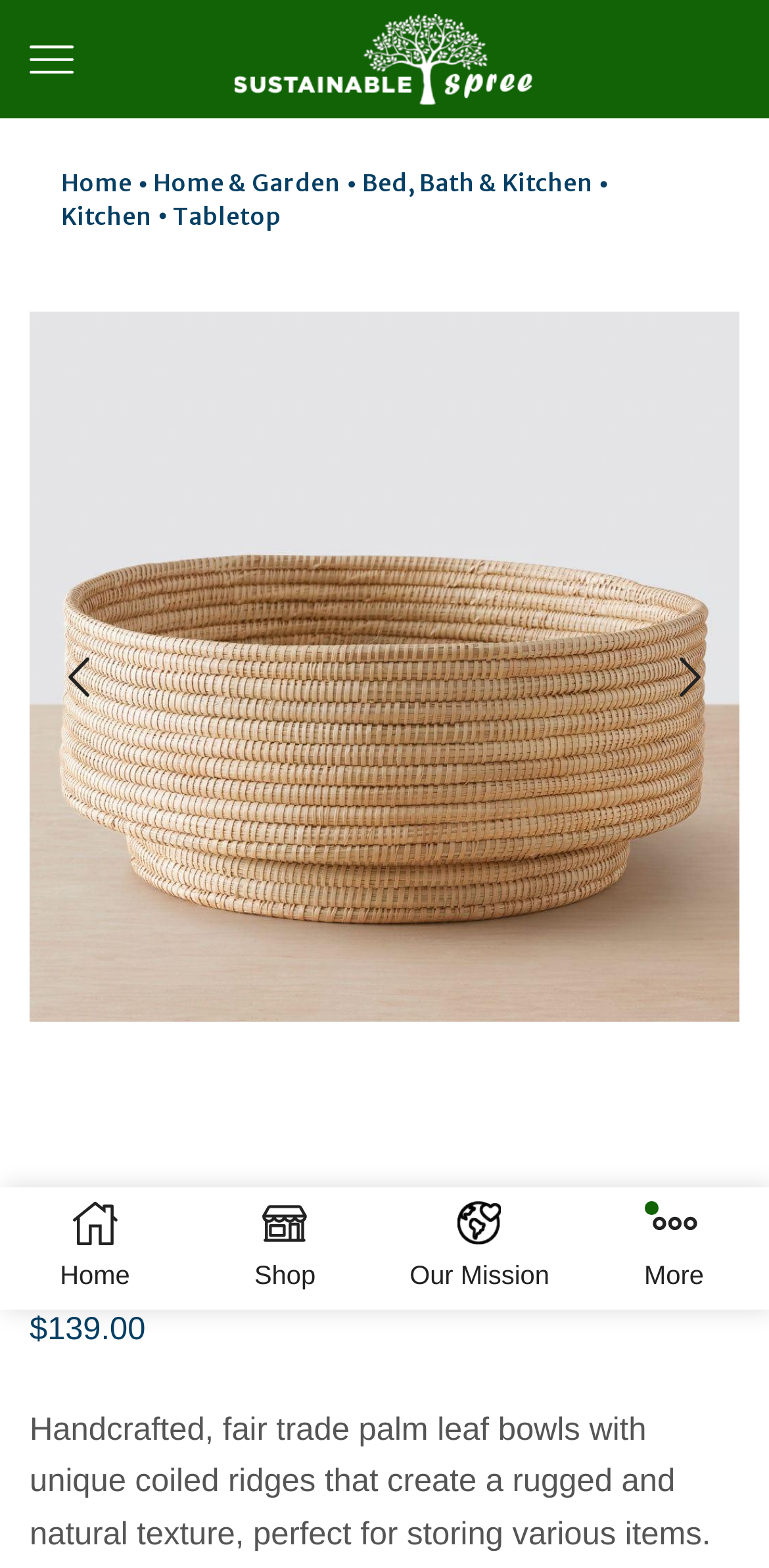Please locate the bounding box coordinates of the element's region that needs to be clicked to follow the instruction: "Browse the Kitchen category". The bounding box coordinates should be provided as four float numbers between 0 and 1, i.e., [left, top, right, bottom].

[0.077, 0.128, 0.2, 0.147]